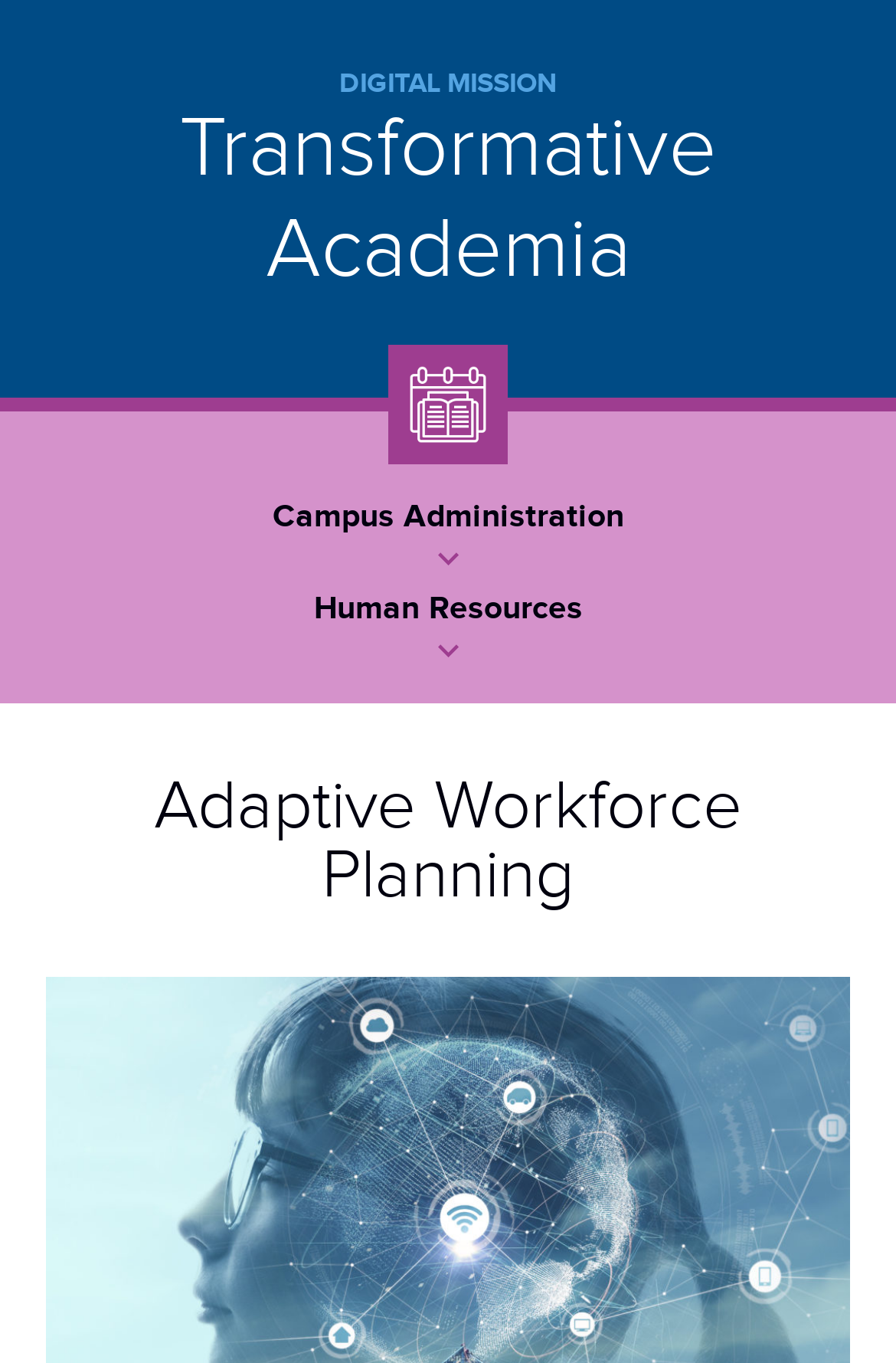Locate and generate the text content of the webpage's heading.

Adaptive Workforce Planning